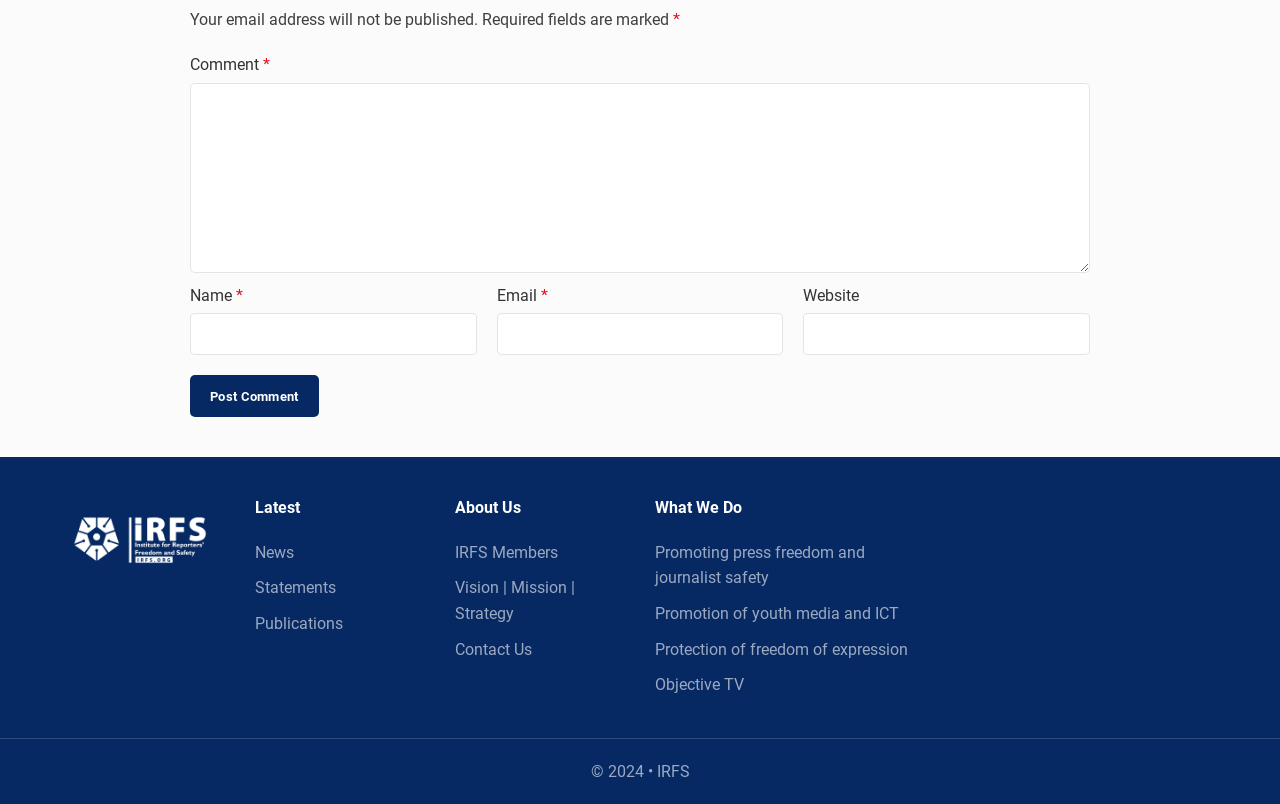What is the position of the 'Post Comment' button?
Provide a well-explained and detailed answer to the question.

By analyzing the bounding box coordinates, I can determine that the 'Post Comment' button is located below the textboxes, specifically with a y1 coordinate of 0.467, which is higher than the y1 coordinates of the textboxes.